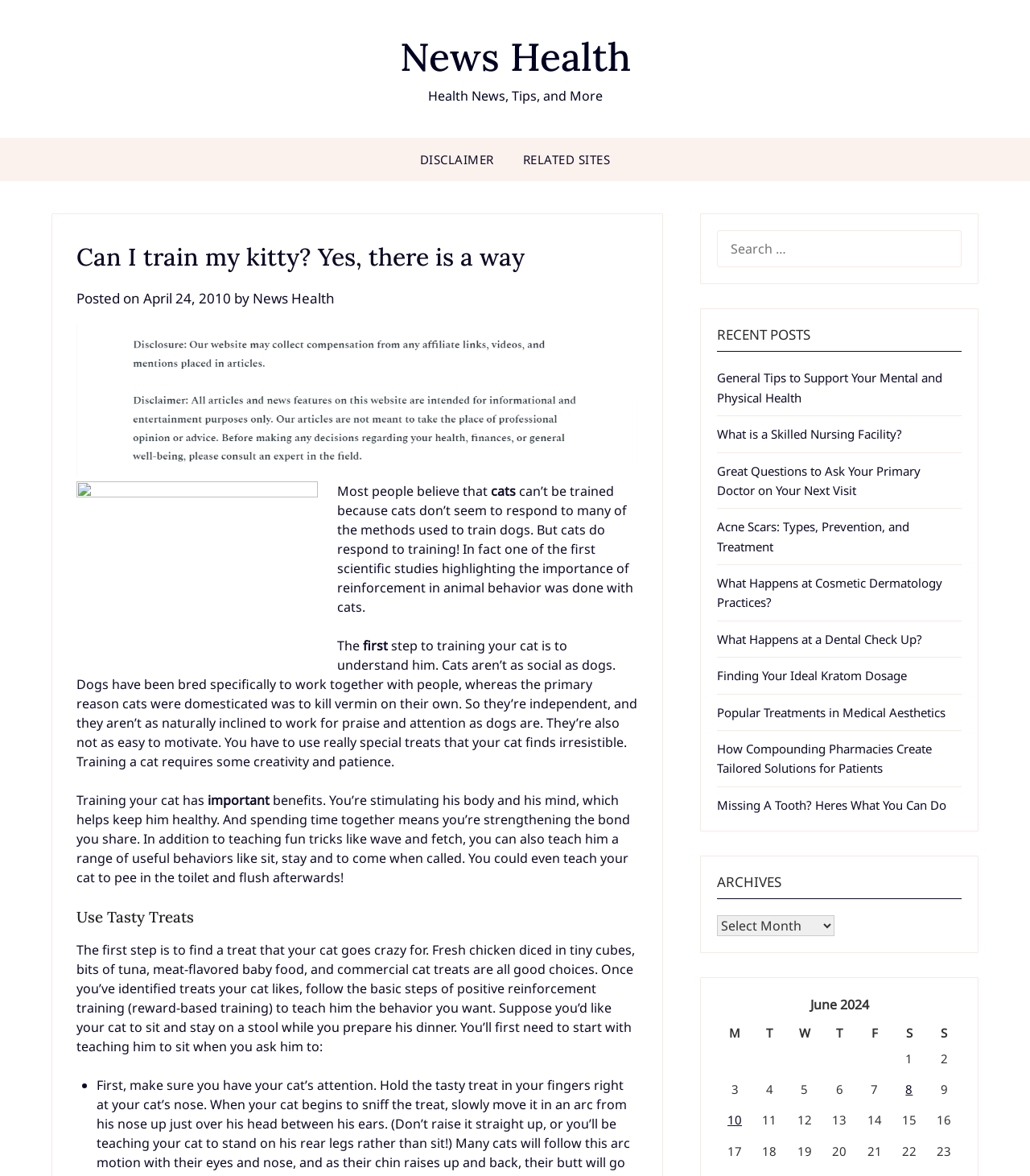Please identify the webpage's heading and generate its text content.

Can I train my kitty? Yes, there is a way